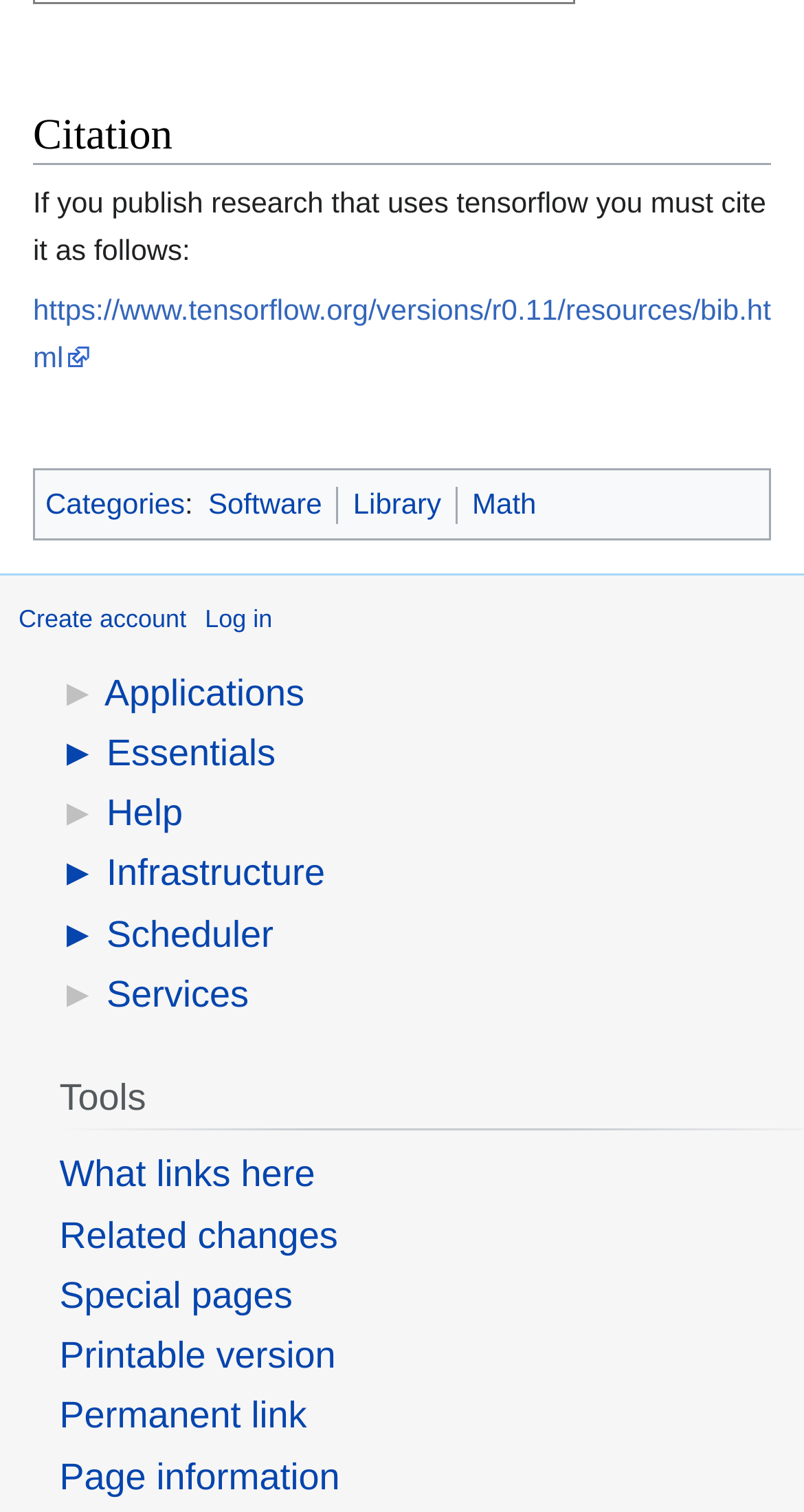Locate the bounding box coordinates of the clickable part needed for the task: "Go to the 'Help' page".

[0.132, 0.524, 0.227, 0.551]